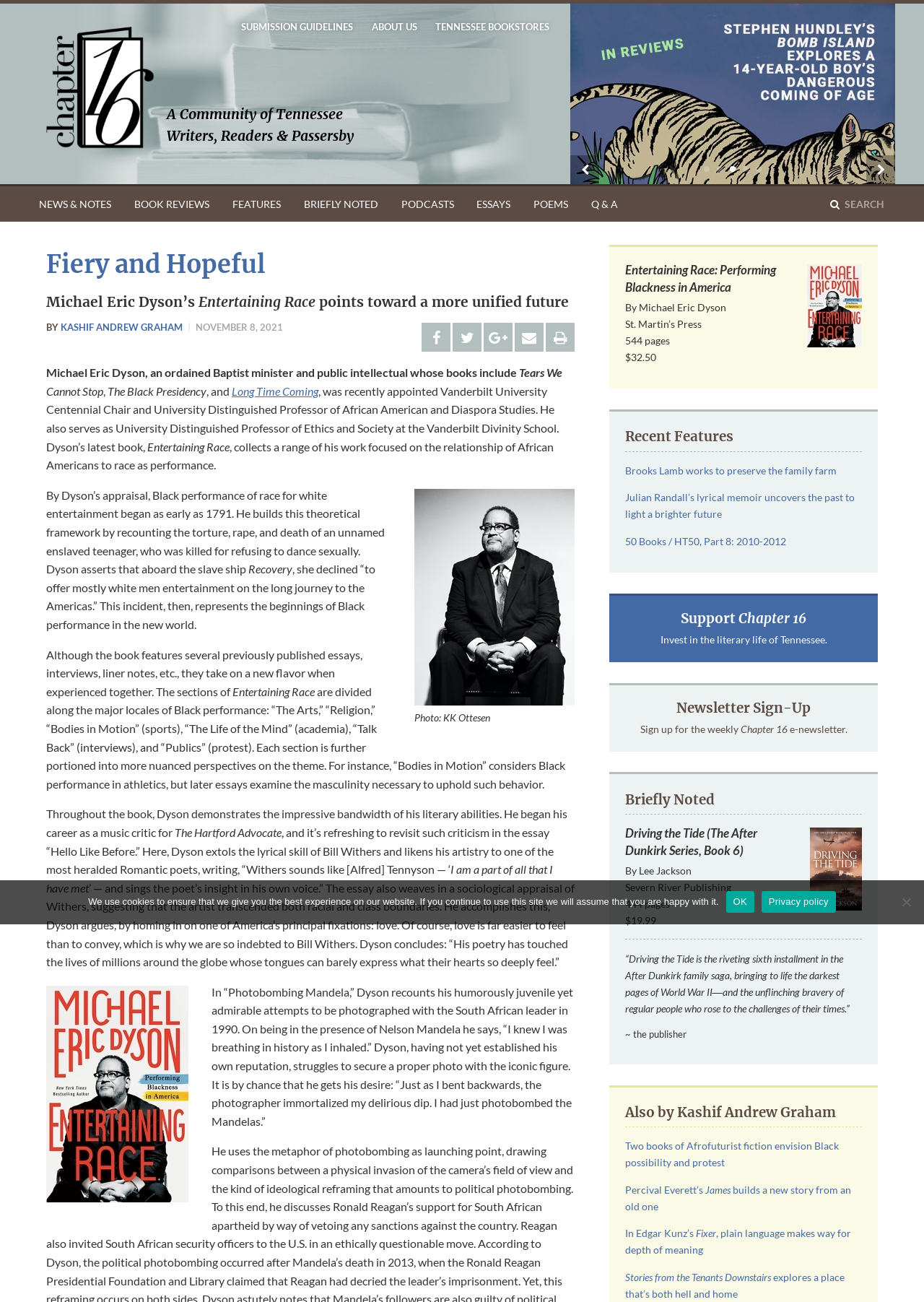Describe all the visual and textual components of the webpage comprehensively.

The webpage is a literary website, specifically a chapter from a book review section. At the top, there are several links to other book reviews and articles, including "The Good Fight", "Troubled Paradise", and "Chapter 16". Below these links, there is a heading "Fiery and Hopeful" and a subheading "Michael Eric Dyson's Entertaining Race points toward a more unified future". 

To the right of the heading, there are several social media links and a search bar. The search bar has a placeholder text "Enter a search term" and a search button. 

The main content of the webpage is a book review of "Entertaining Race" by Michael Eric Dyson. The review is divided into several sections, each discussing a different aspect of the book. The text is interspersed with quotes from the book and the reviewer's analysis of Dyson's writing style and ideas. 

There are also several images on the page, including a photo of Michael Eric Dyson and a book cover image of "Entertaining Race". 

At the bottom of the page, there are links to other articles and book reviews, including "Recent Features" and "Briefly Noted". There are also calls to action to support the website and sign up for a newsletter.